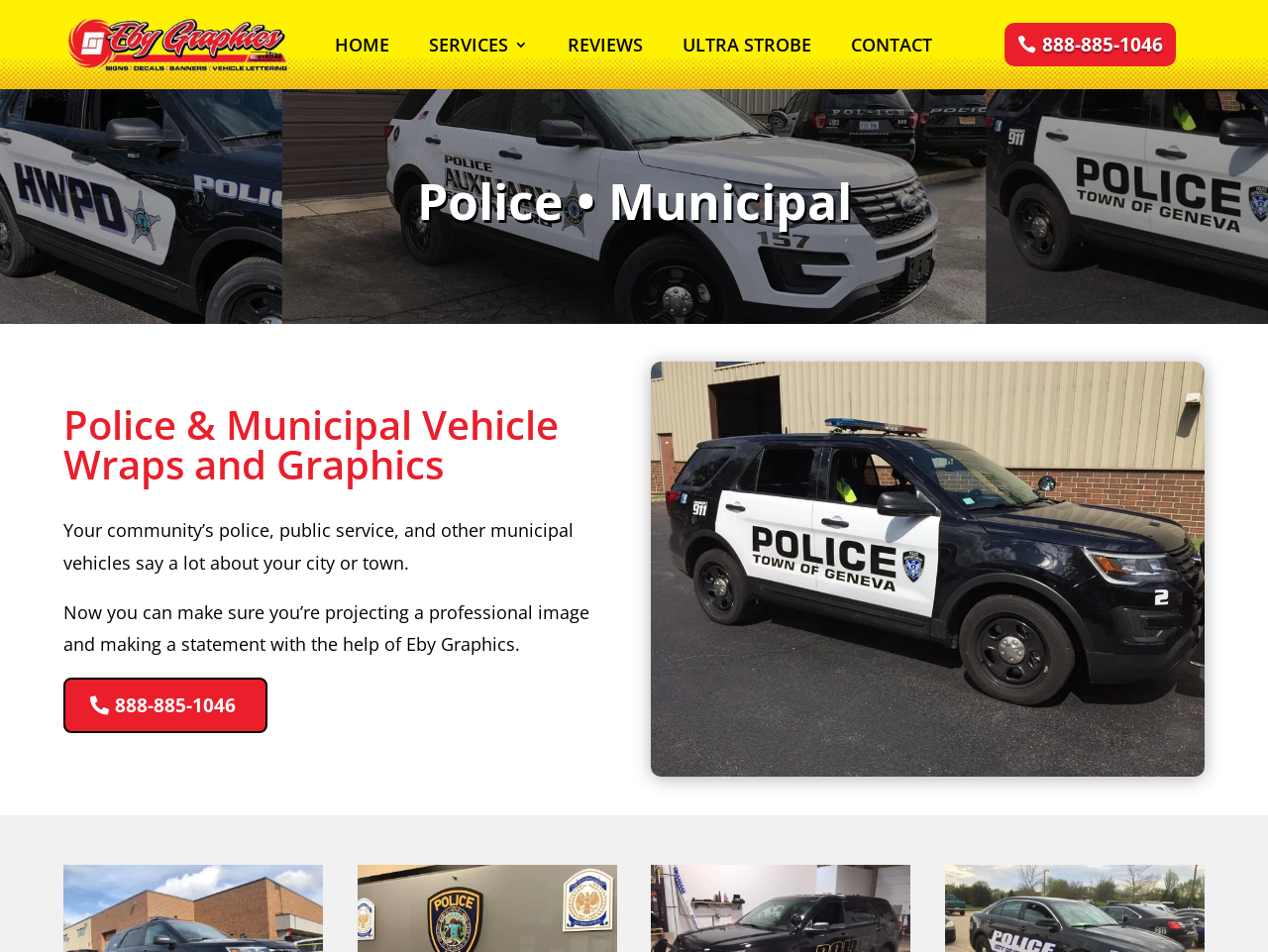Given the element description "parent_node: Share on Facebook" in the screenshot, predict the bounding box coordinates of that UI element.

None